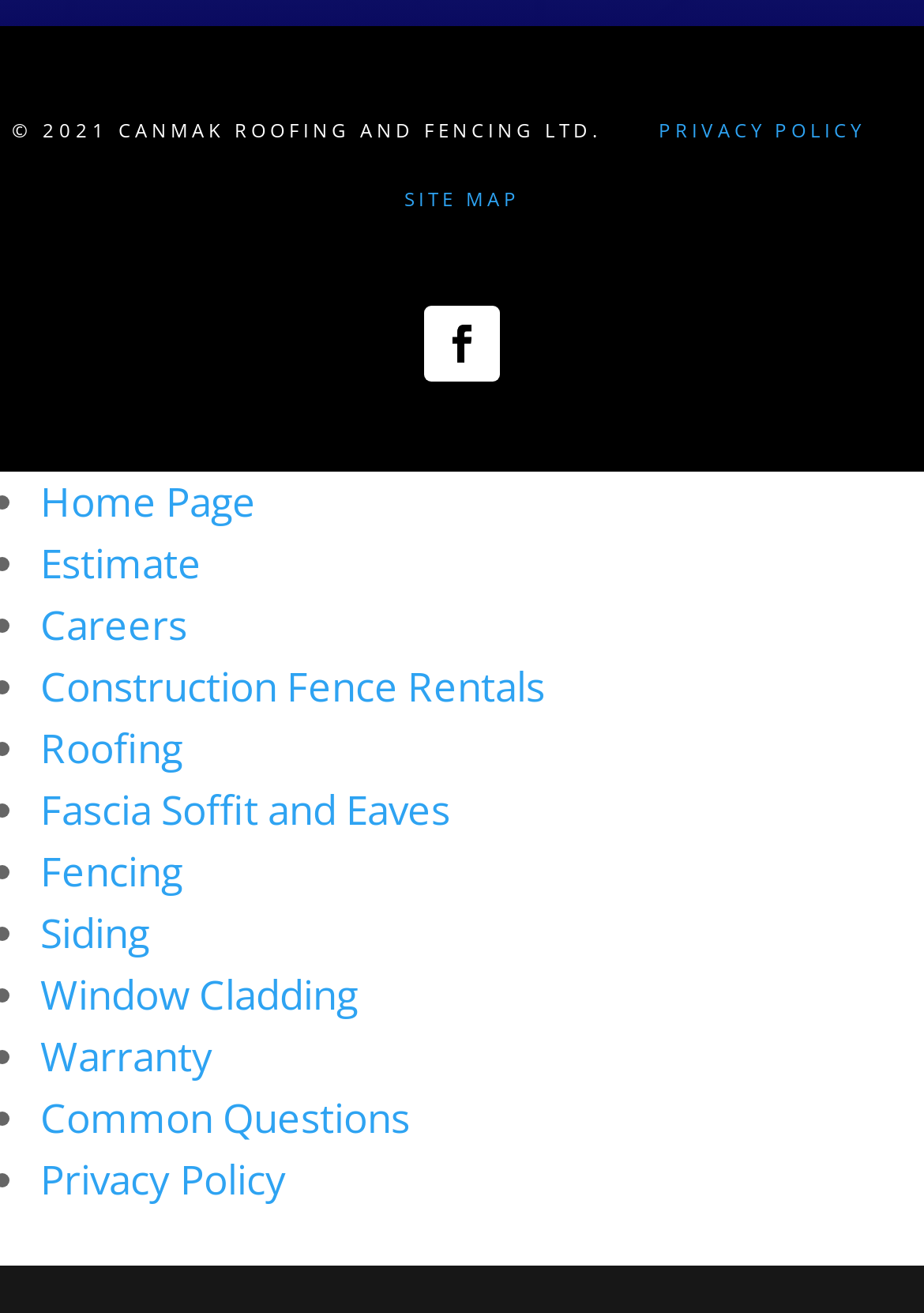Determine the bounding box coordinates for the clickable element to execute this instruction: "view careers opportunities". Provide the coordinates as four float numbers between 0 and 1, i.e., [left, top, right, bottom].

[0.044, 0.455, 0.203, 0.497]